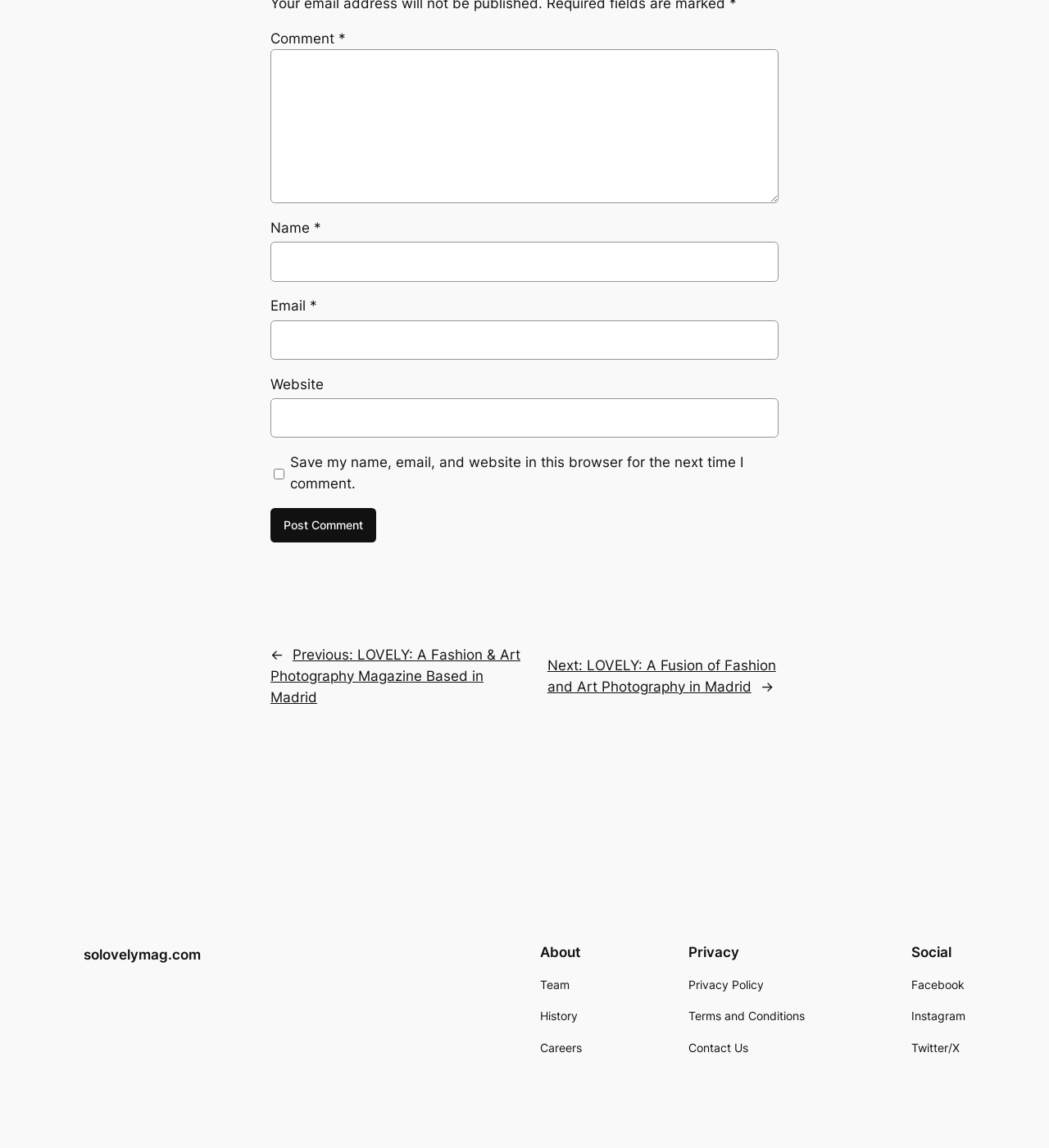Consider the image and give a detailed and elaborate answer to the question: 
What is the button below the comment form for?

The button is located at the bottom of the comment form and is labeled 'Post Comment', which suggests that its purpose is to submit the user's comment.